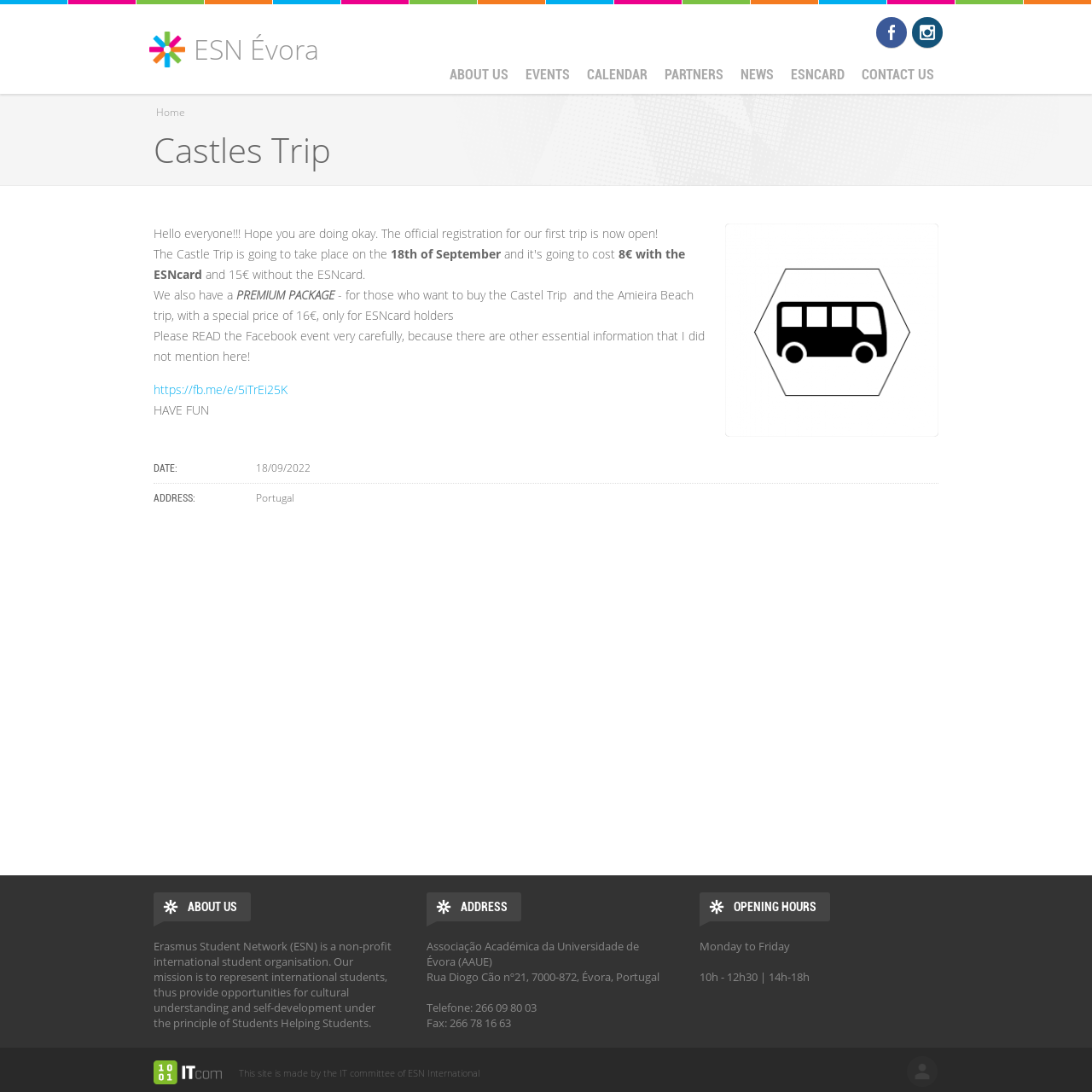Determine the bounding box coordinates of the clickable area required to perform the following instruction: "Contact the office in Ohio". The coordinates should be represented as four float numbers between 0 and 1: [left, top, right, bottom].

None